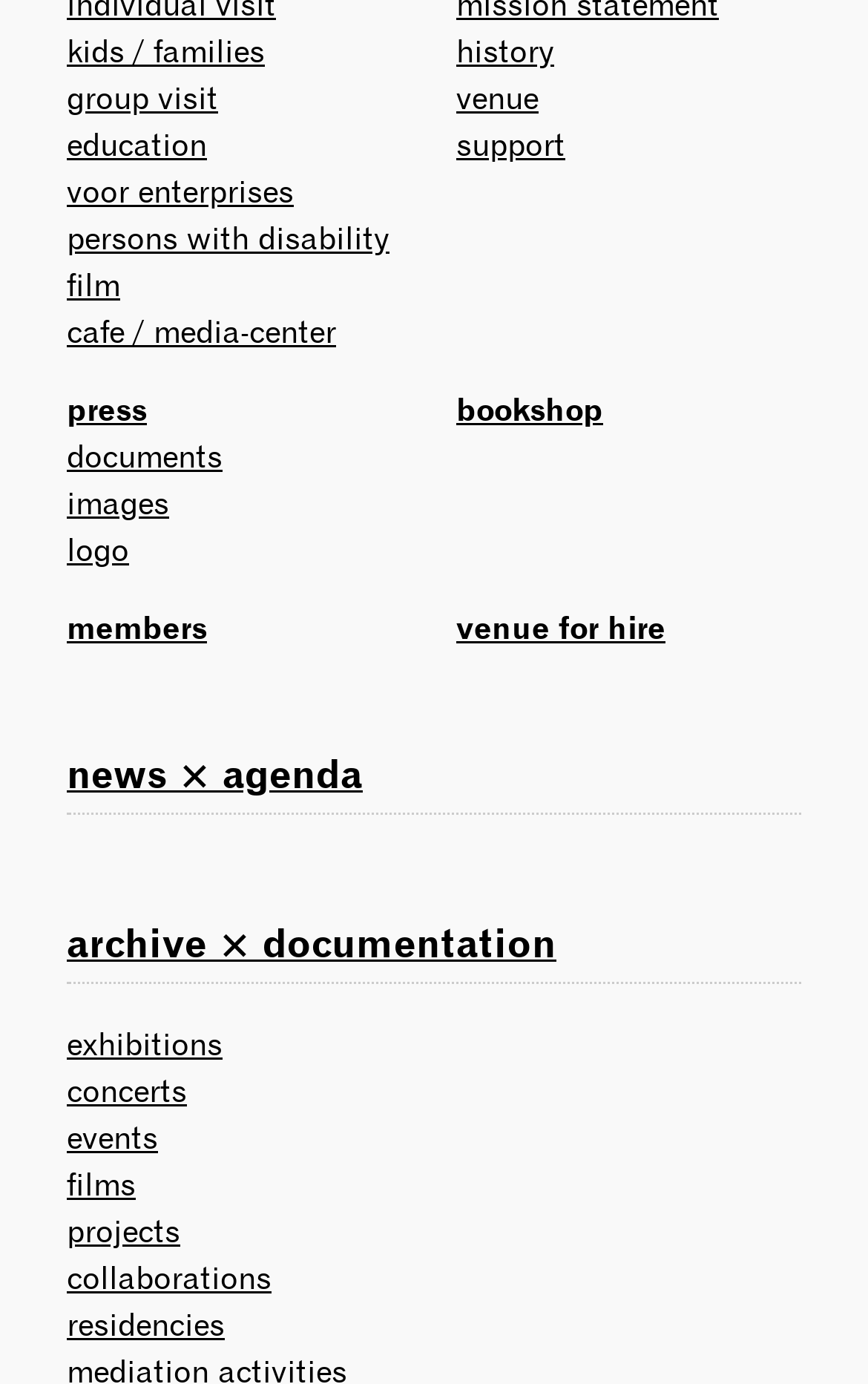Provide the bounding box for the UI element matching this description: "cafe / media-center".

[0.077, 0.225, 0.387, 0.254]